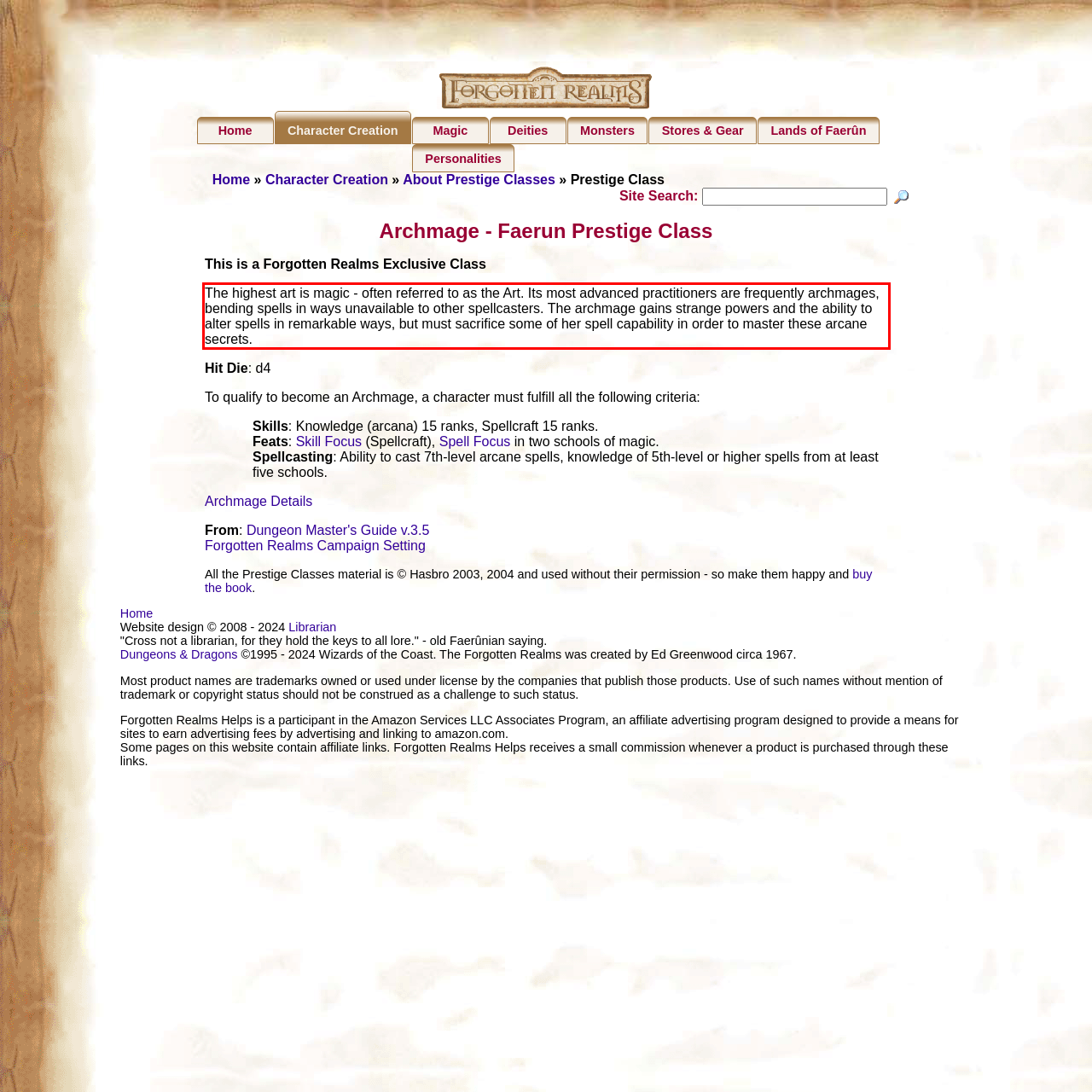Given a screenshot of a webpage, identify the red bounding box and perform OCR to recognize the text within that box.

The highest art is magic - often referred to as the Art. Its most advanced practitioners are frequently archmages, bending spells in ways unavailable to other spellcasters. The archmage gains strange powers and the ability to alter spells in remarkable ways, but must sacrifice some of her spell capability in order to master these arcane secrets.